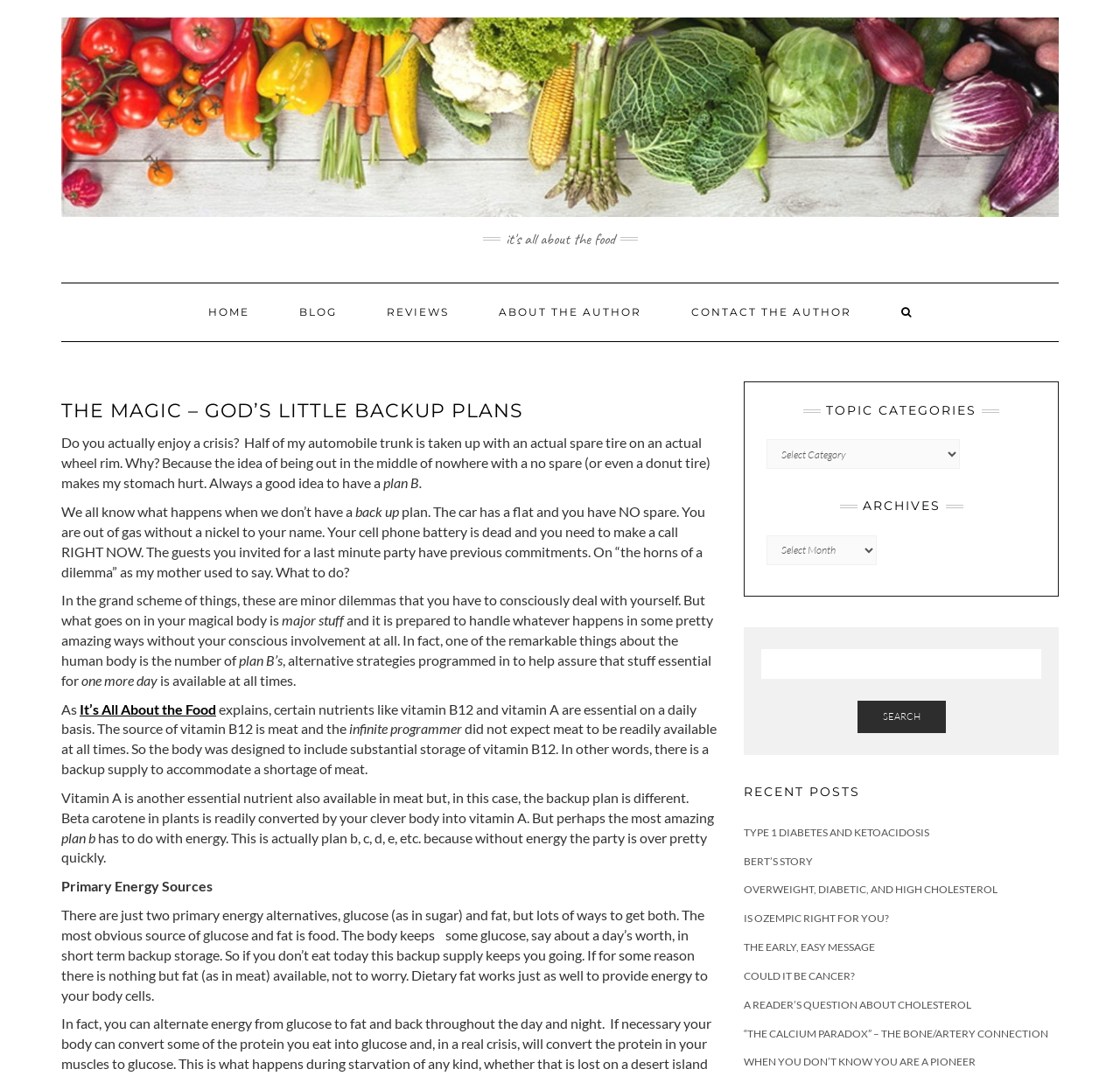Determine the bounding box coordinates for the region that must be clicked to execute the following instruction: "Click on the 'CONTACT THE AUTHOR' link".

[0.596, 0.263, 0.781, 0.317]